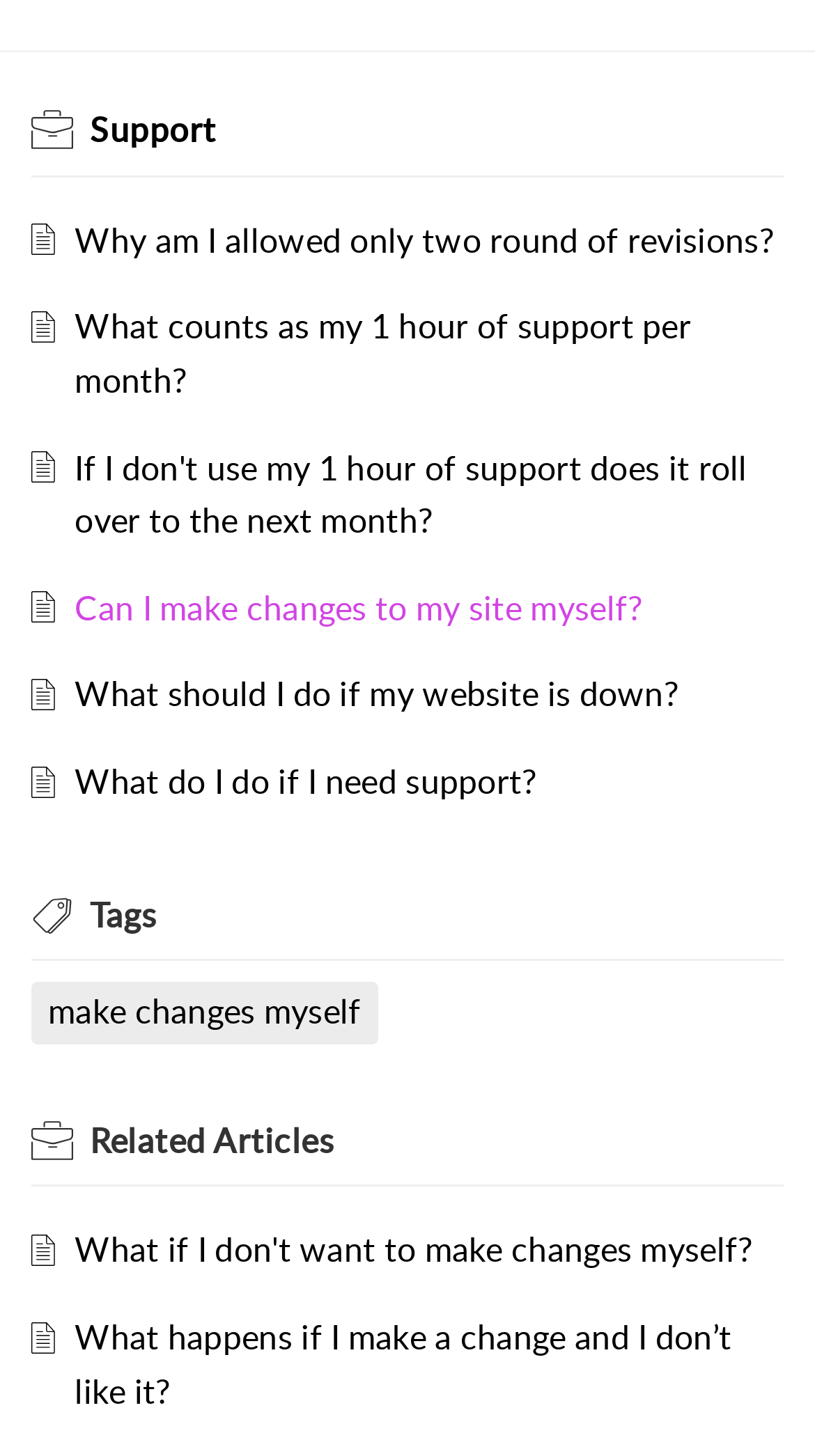Could you provide the bounding box coordinates for the portion of the screen to click to complete this instruction: "Click on 'Support'"?

[0.11, 0.072, 0.962, 0.109]